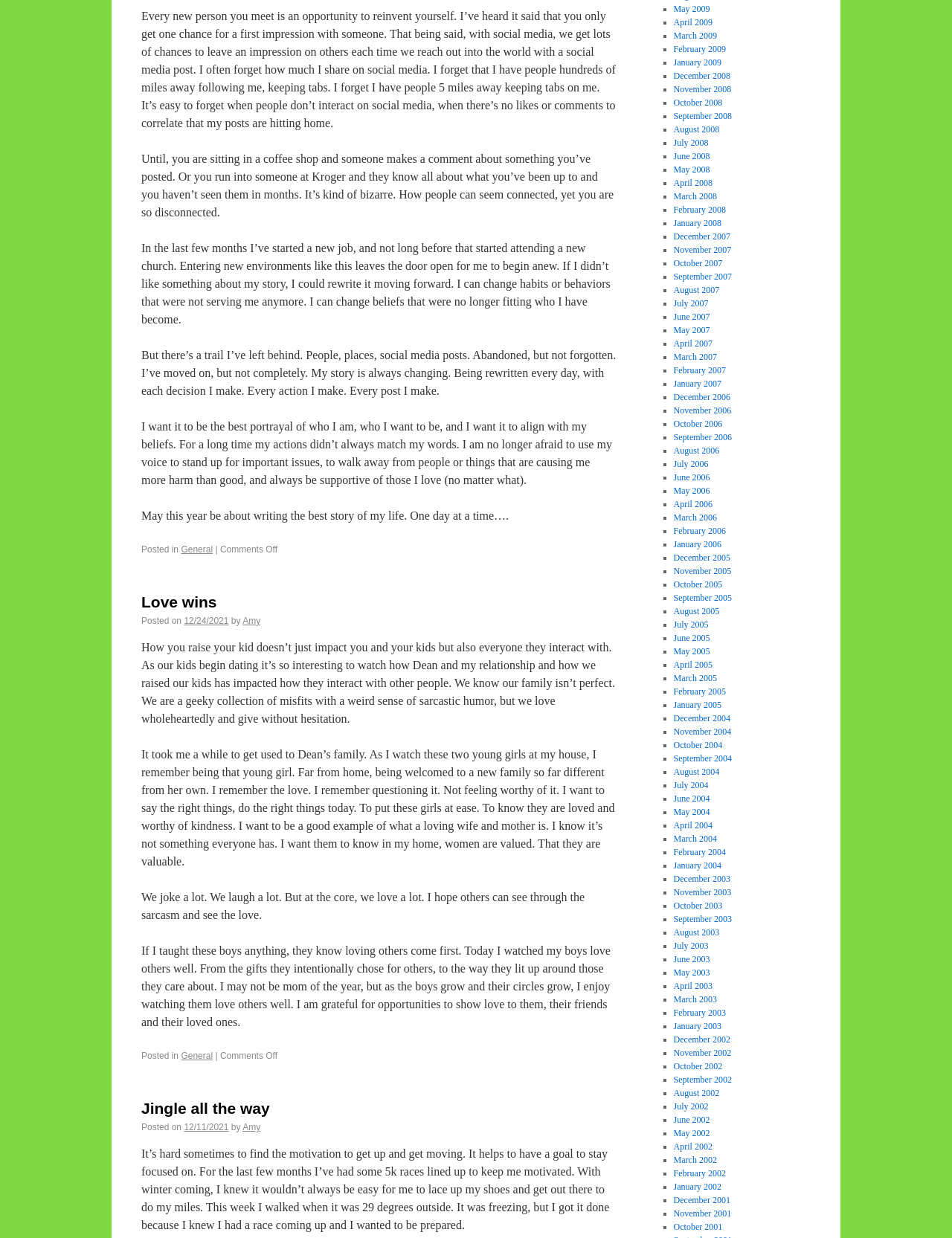Locate the bounding box coordinates of the item that should be clicked to fulfill the instruction: "View the post from December 24, 2021".

[0.193, 0.497, 0.24, 0.506]